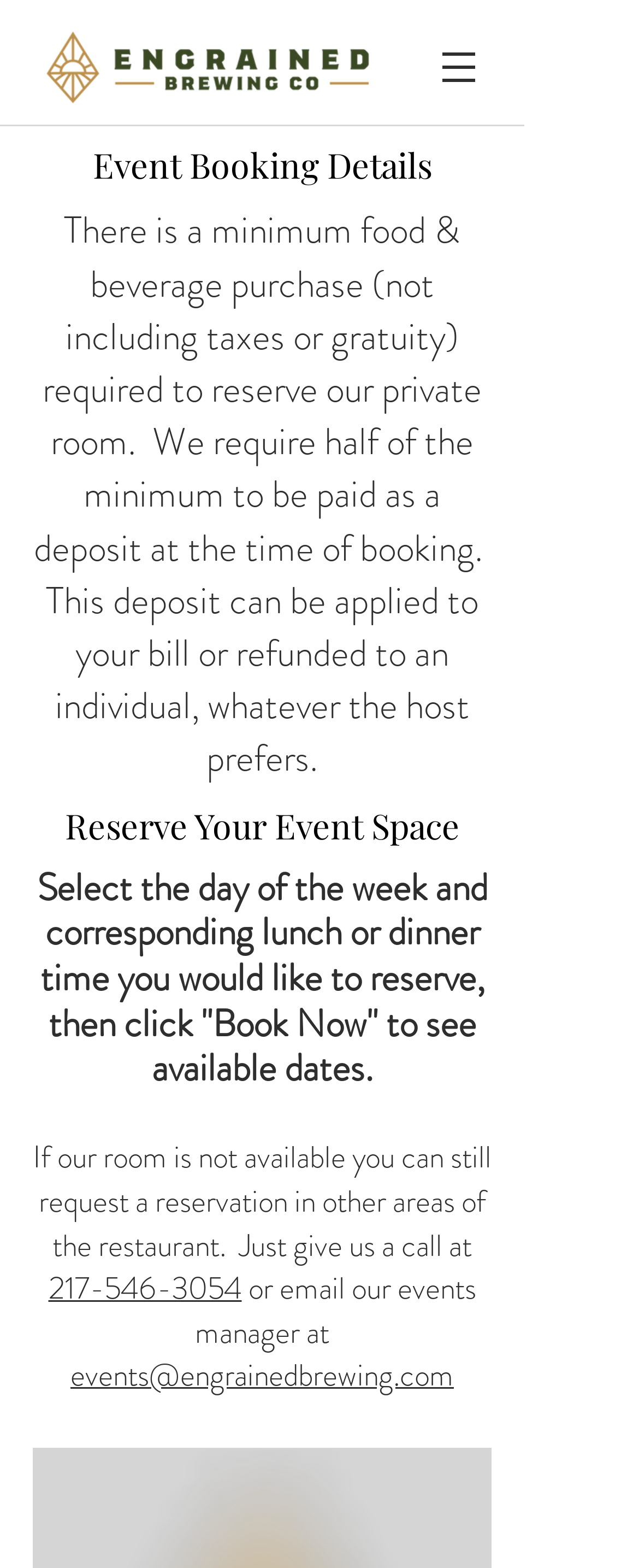What is the purpose of the deposit?
Please provide a comprehensive and detailed answer to the question.

The deposit, which is half of the minimum food & beverage purchase, can be applied to the bill or refunded to an individual, depending on the host's preference.